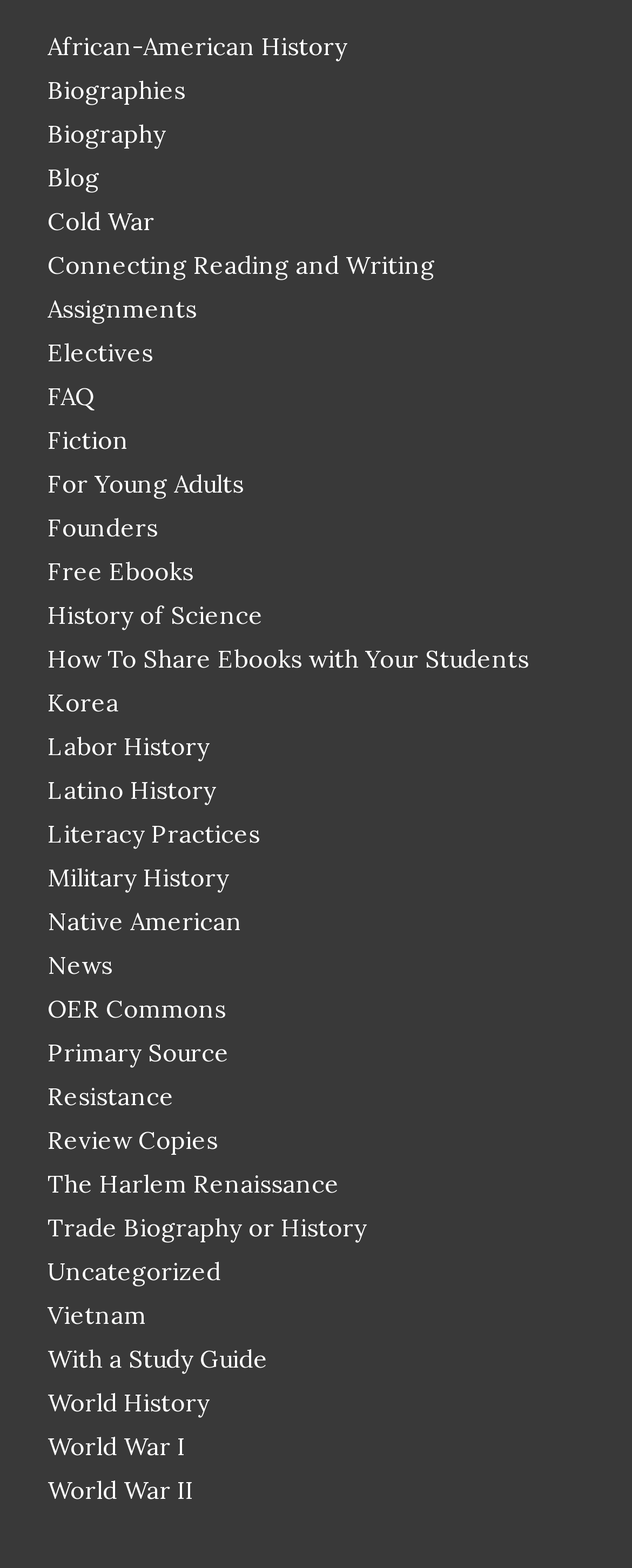Please find the bounding box coordinates for the clickable element needed to perform this instruction: "Learn about the Cold War".

[0.075, 0.131, 0.244, 0.151]